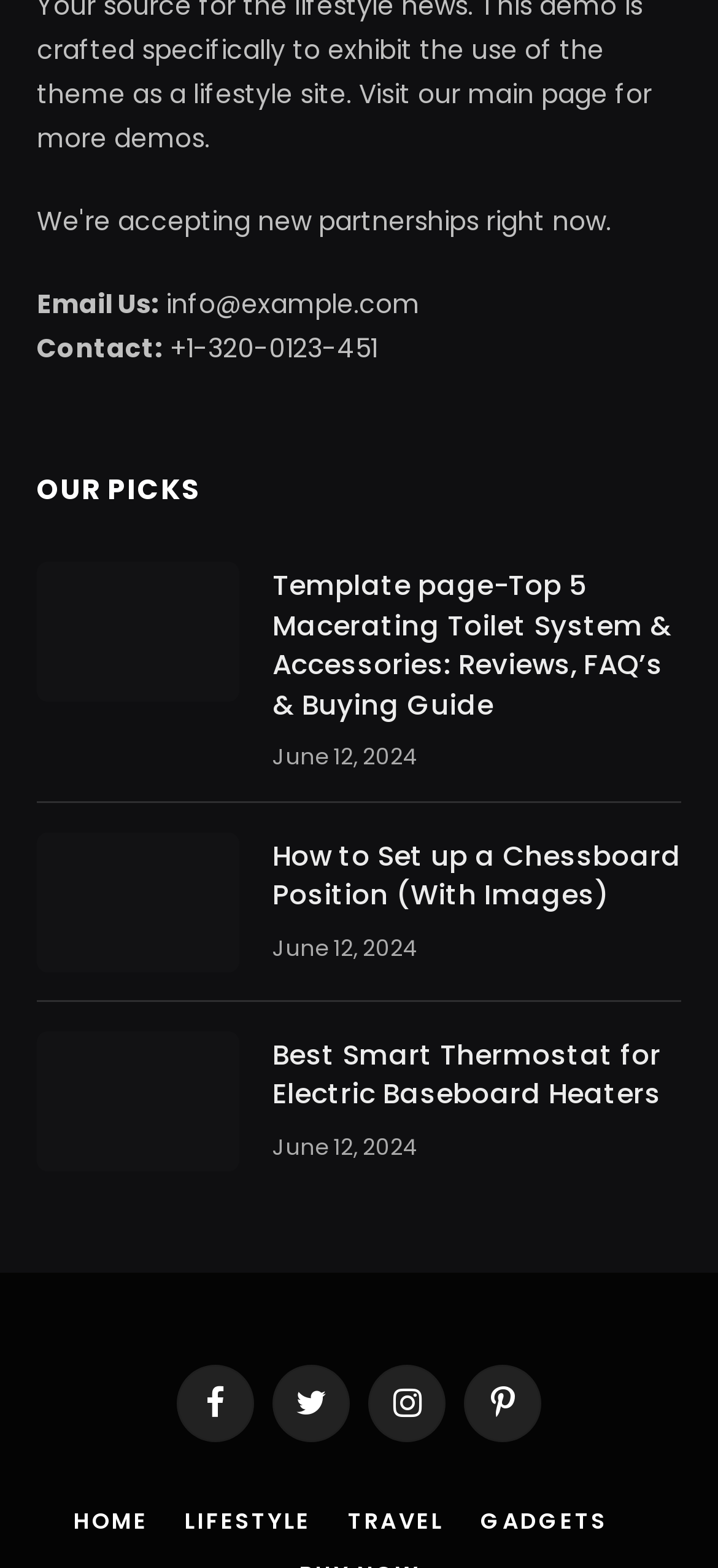Determine the coordinates of the bounding box that should be clicked to complete the instruction: "Go to the HOME page". The coordinates should be represented by four float numbers between 0 and 1: [left, top, right, bottom].

[0.103, 0.96, 0.206, 0.98]